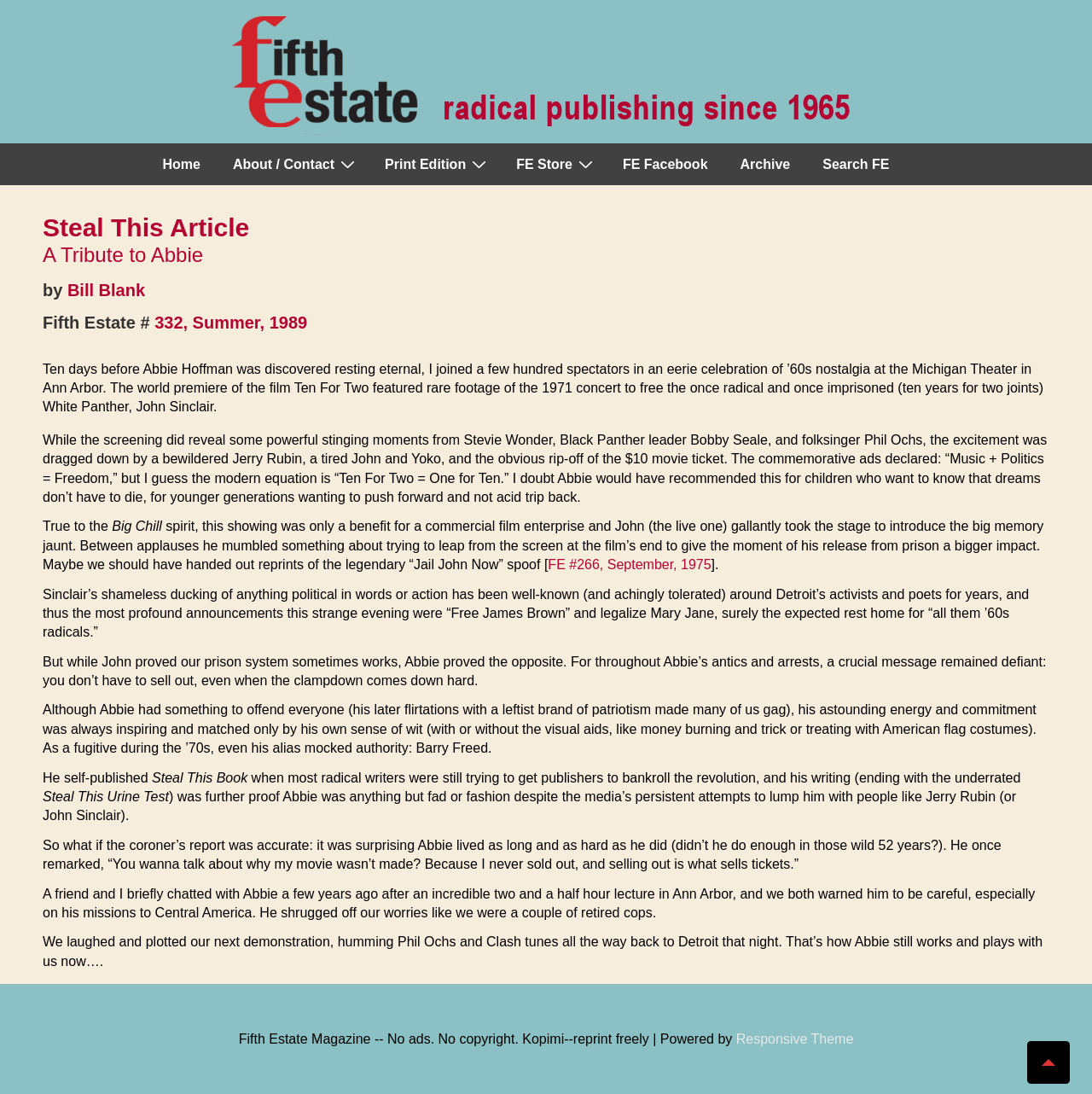For the element described, predict the bounding box coordinates as (top-left x, top-left y, bottom-right x, bottom-right y). All values should be between 0 and 1. Element description: Archive

[0.664, 0.132, 0.738, 0.169]